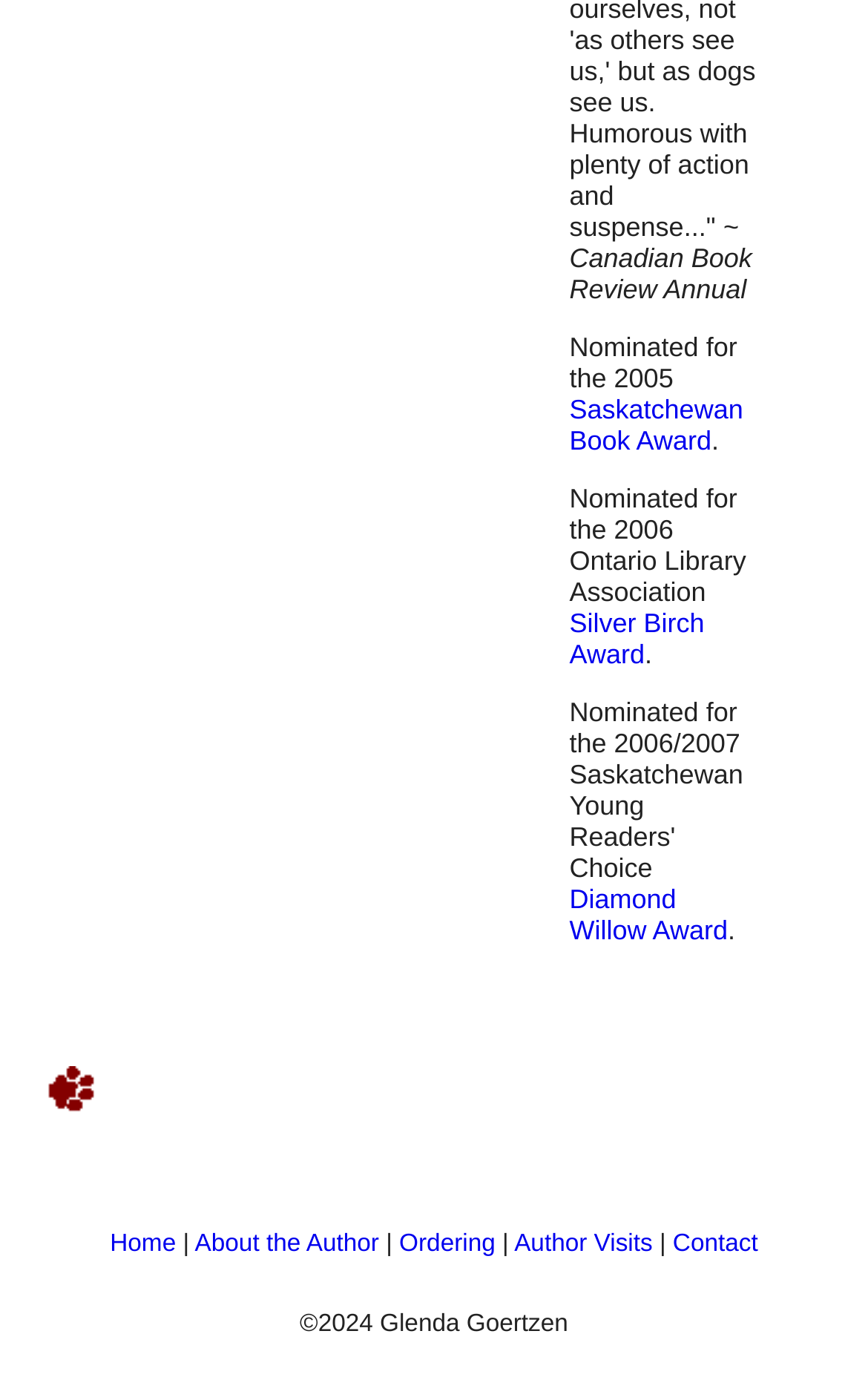Please indicate the bounding box coordinates for the clickable area to complete the following task: "go to home page". The coordinates should be specified as four float numbers between 0 and 1, i.e., [left, top, right, bottom].

[0.127, 0.879, 0.203, 0.898]